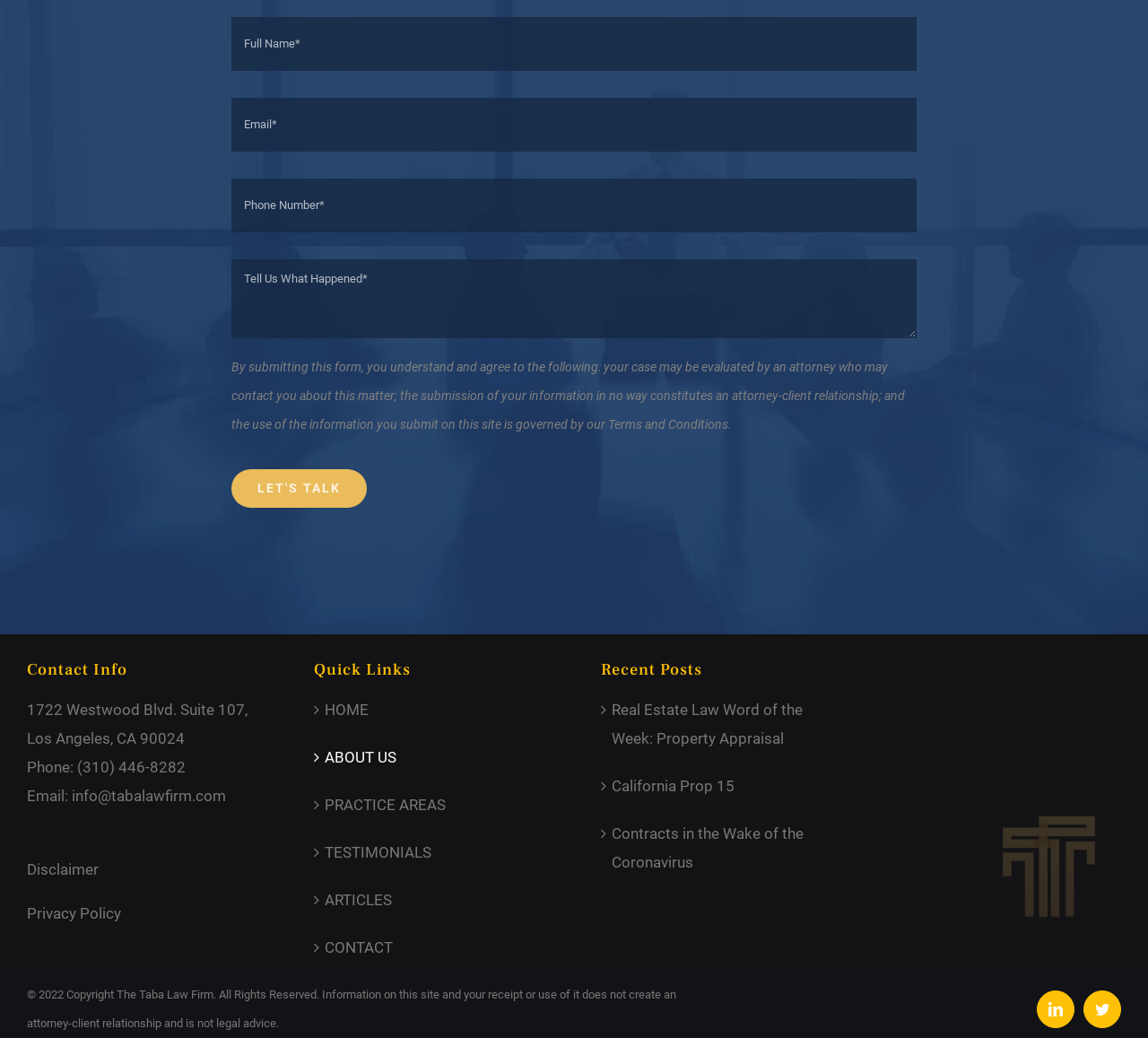Bounding box coordinates are specified in the format (top-left x, top-left y, bottom-right x, bottom-right y). All values are floating point numbers bounded between 0 and 1. Please provide the bounding box coordinate of the region this sentence describes: name="phone" placeholder="Phone Number*"

[0.201, 0.172, 0.799, 0.223]